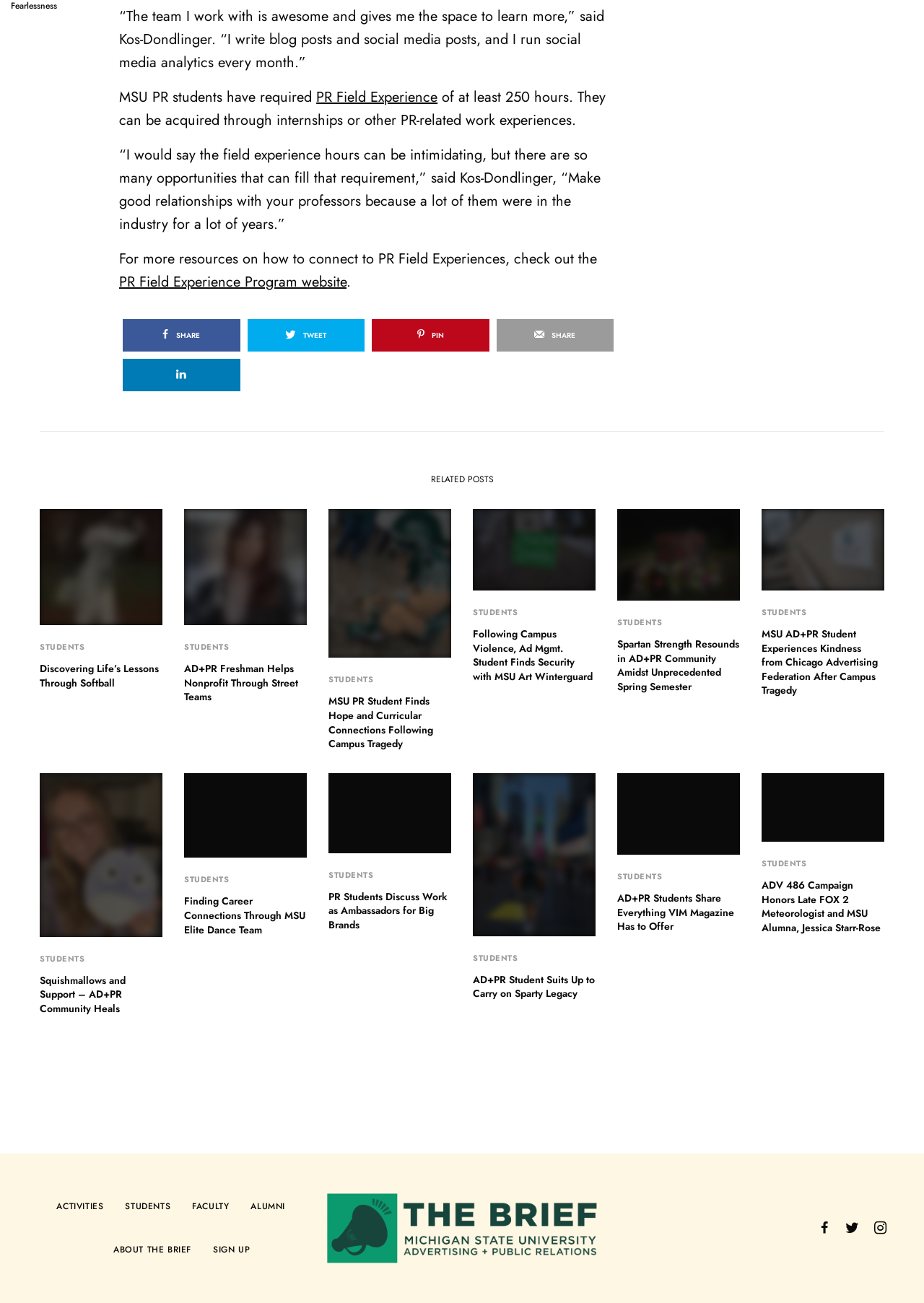What is the main theme of the images in the 'RELATED POSTS' section?
Please ensure your answer is as detailed and informative as possible.

The images in the 'RELATED POSTS' section appear to be related to MSU students and campus life, featuring students participating in various activities, sports, and events.